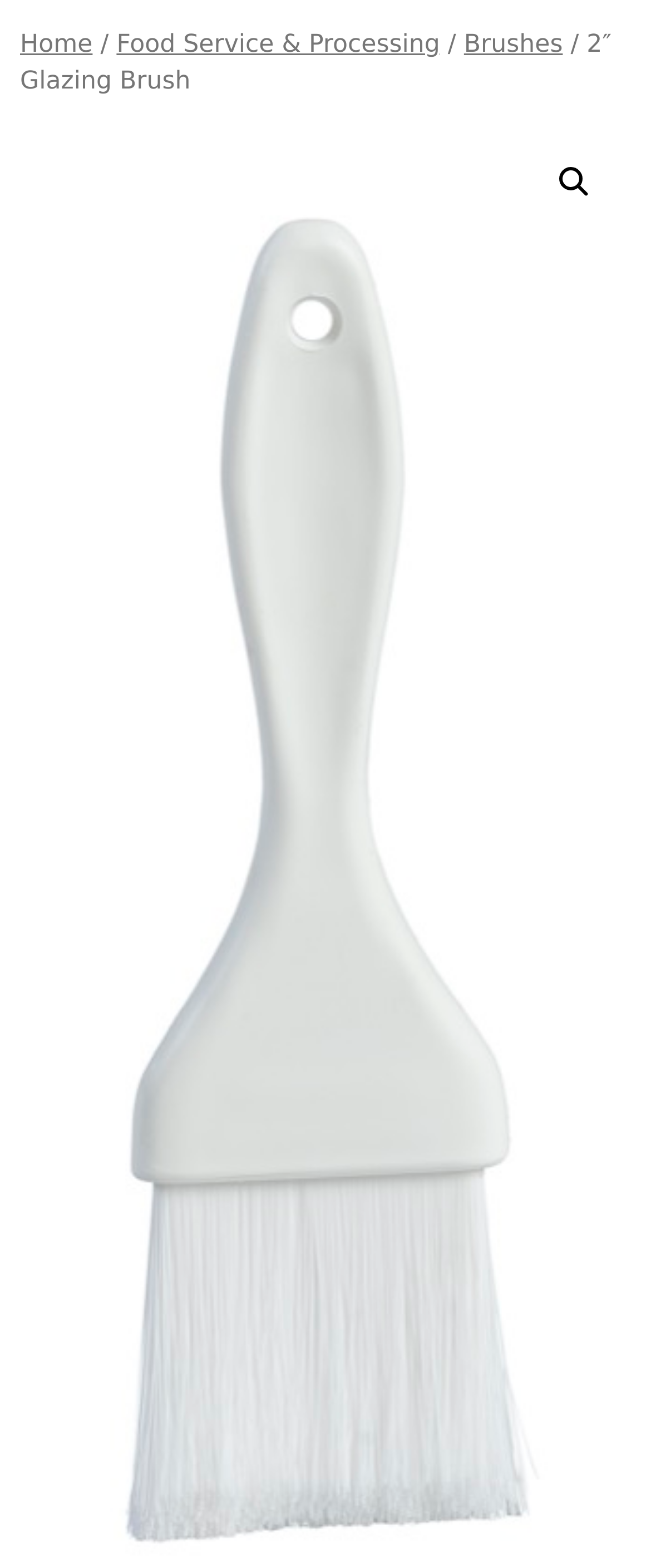Is the search icon on the left side?
Look at the screenshot and respond with a single word or phrase.

No